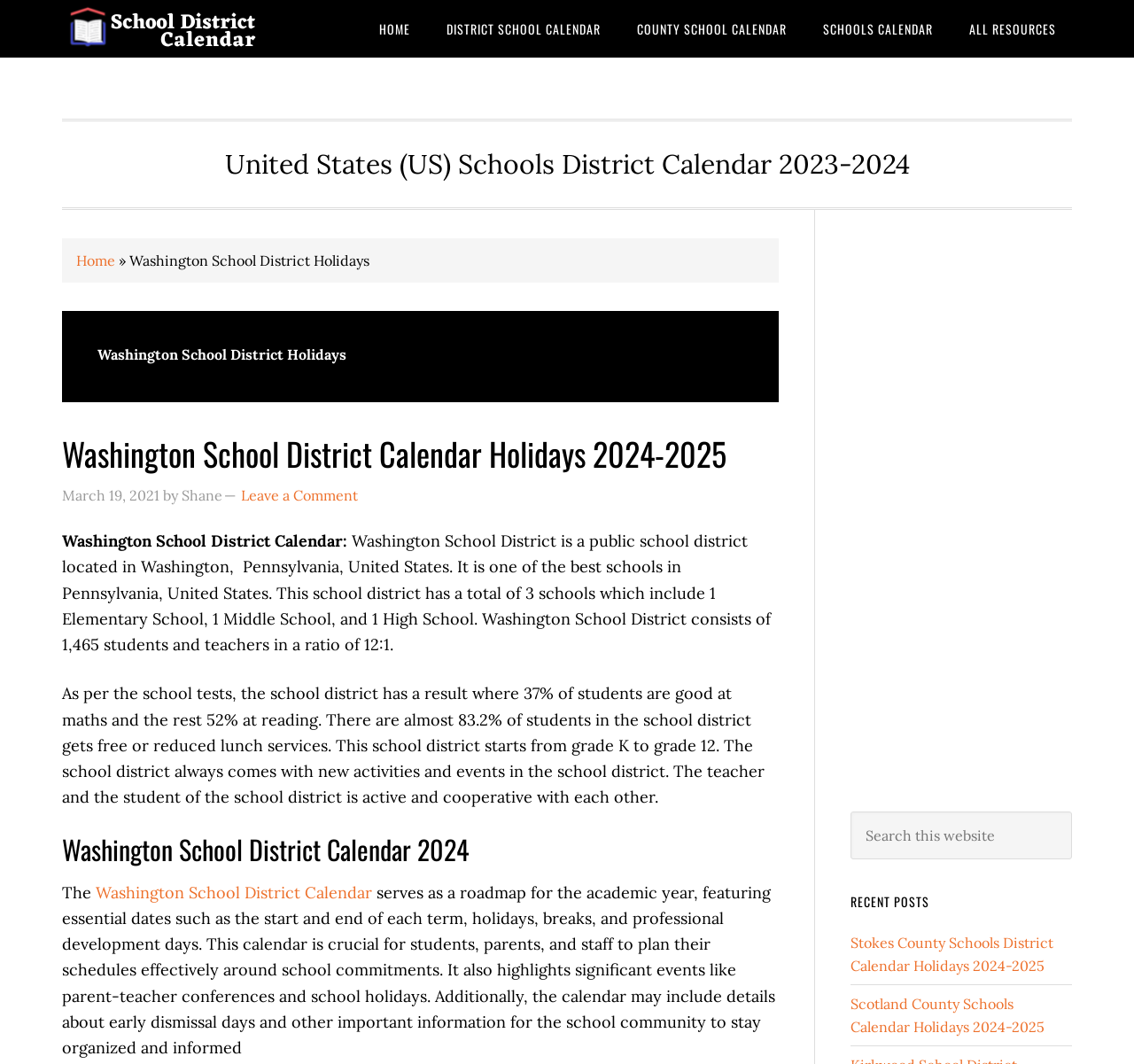Provide the bounding box coordinates of the section that needs to be clicked to accomplish the following instruction: "Search this website."

[0.75, 0.763, 0.945, 0.808]